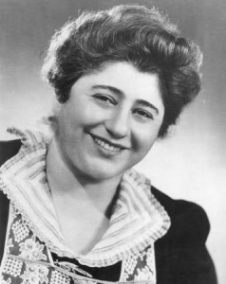Use the details in the image to answer the question thoroughly: 
What was Gertrude Berg's achievement in television history?

The caption highlights Gertrude Berg's remarkable achievement of creating the first sitcom built around a single character, showcasing her talent as both creator and star of 'The Goldbergs'.